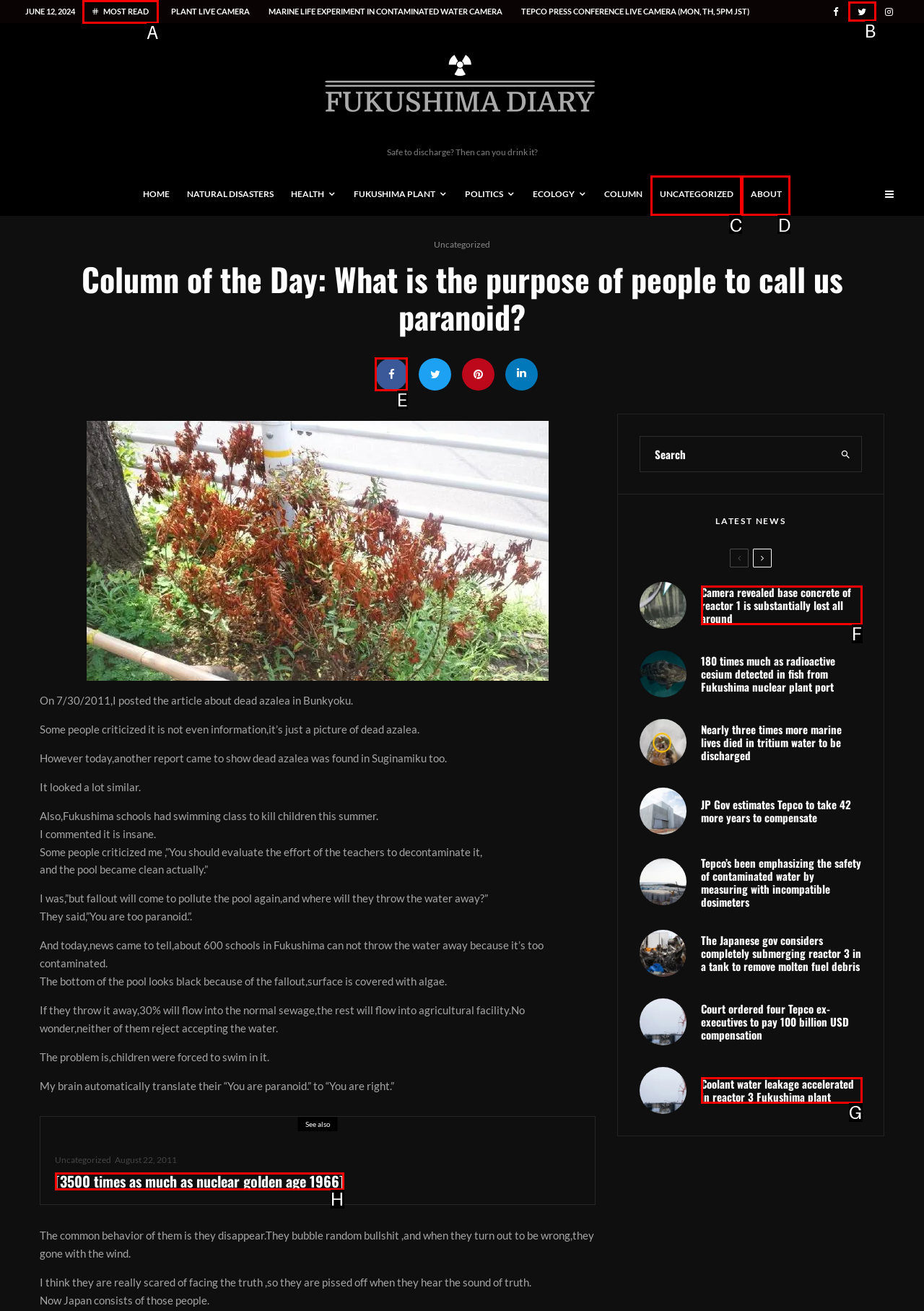Identify the HTML element that should be clicked to accomplish the task: Share the article
Provide the option's letter from the given choices.

E